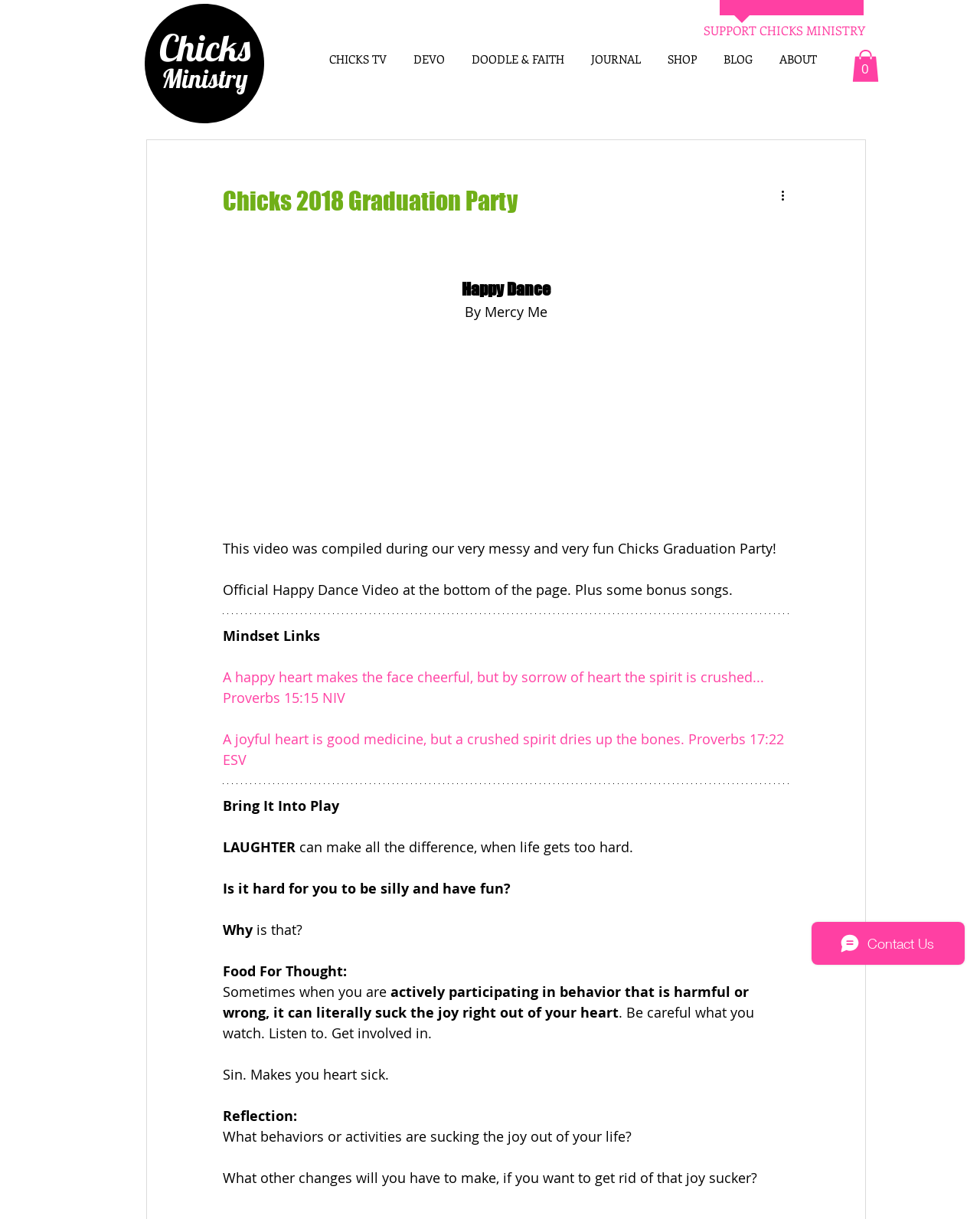What is the theme of the webpage?
Give a single word or phrase answer based on the content of the image.

Christianity and joy